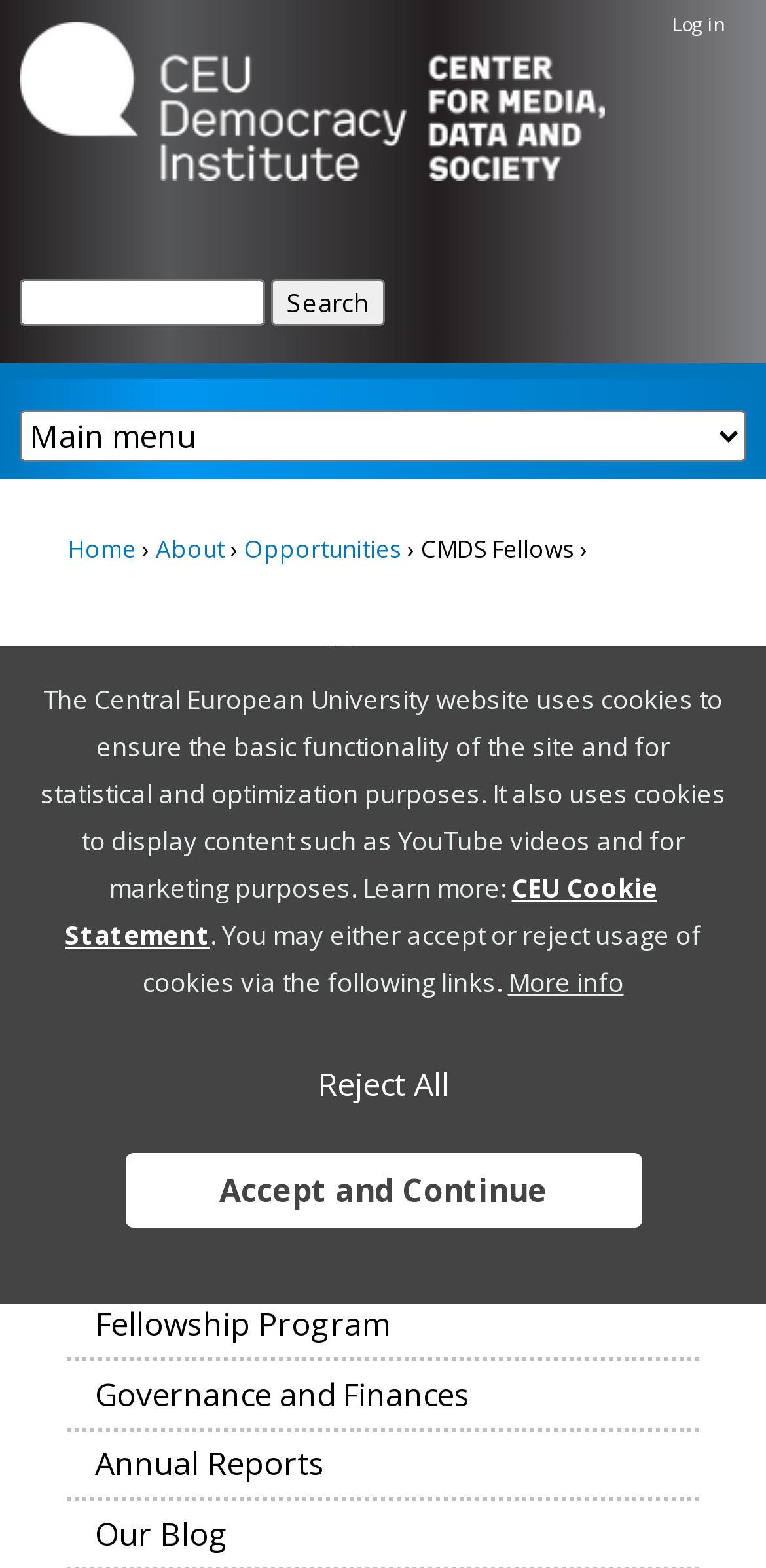Please locate the bounding box coordinates of the element that should be clicked to complete the given instruction: "Go to the home page".

[0.026, 0.014, 0.79, 0.123]